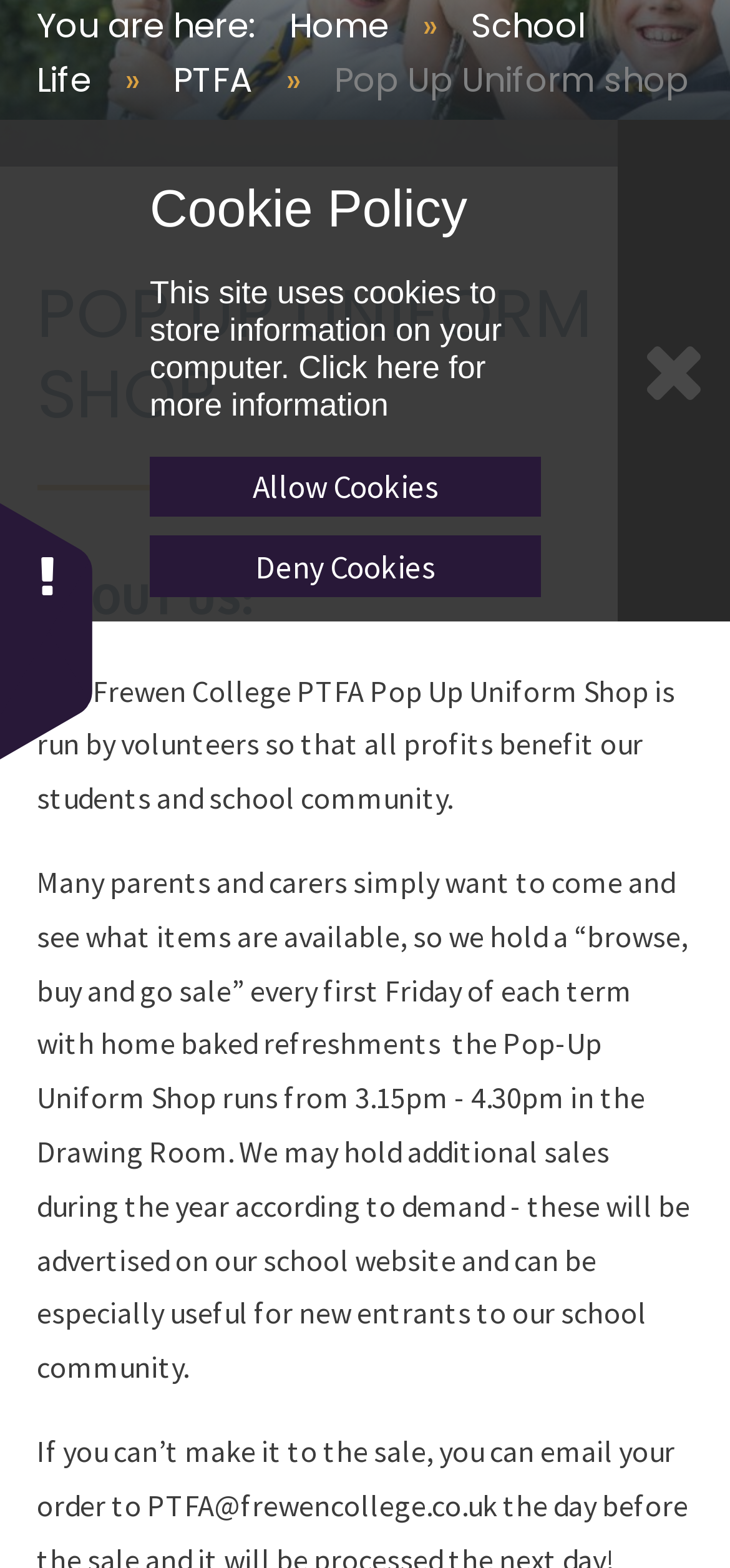Identify the bounding box coordinates for the UI element described by the following text: "PTFA". Provide the coordinates as four float numbers between 0 and 1, in the format [left, top, right, bottom].

[0.237, 0.035, 0.345, 0.065]